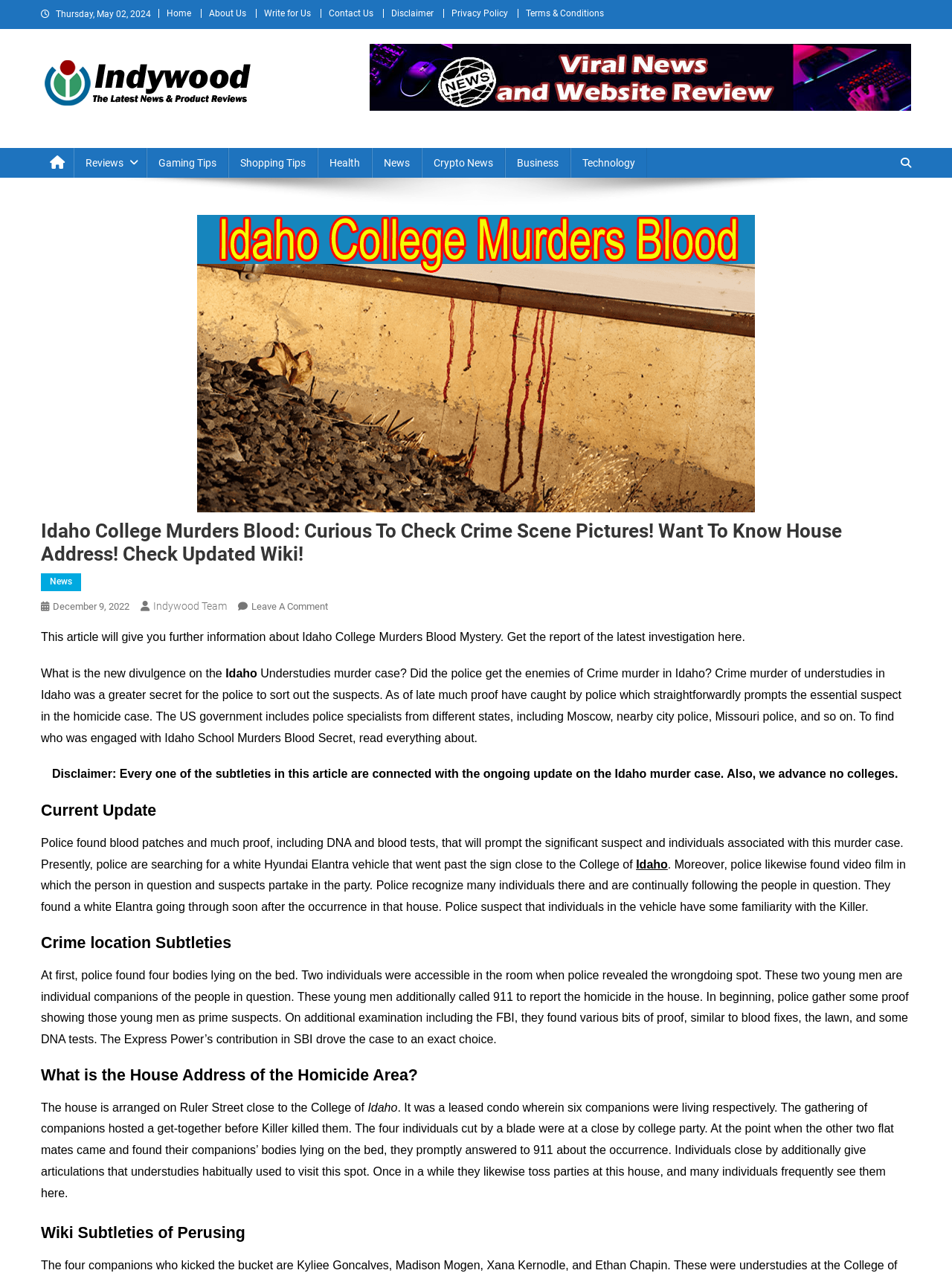Find the bounding box coordinates of the clickable element required to execute the following instruction: "Click on the 'Home' link". Provide the coordinates as four float numbers between 0 and 1, i.e., [left, top, right, bottom].

[0.175, 0.006, 0.201, 0.015]